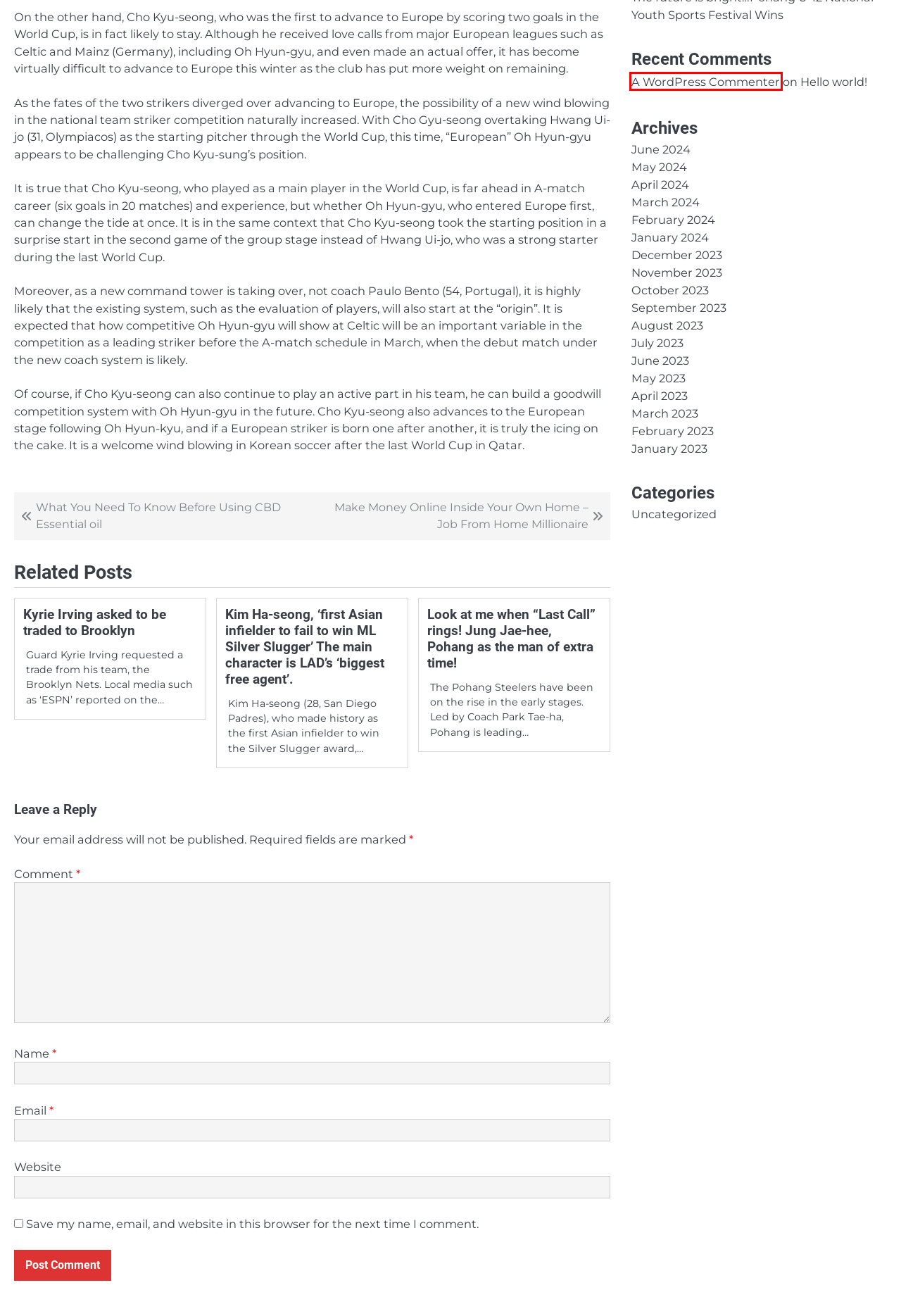You are looking at a screenshot of a webpage with a red bounding box around an element. Determine the best matching webpage description for the new webpage resulting from clicking the element in the red bounding box. Here are the descriptions:
A. February 2023 - eduts.org
B. Blog Tool, Publishing Platform, and CMS – WordPress.org
C. January 2024 - eduts.org
D. June 2024 - eduts.org
E. October 2023 - eduts.org
F. Make Money Online Inside Your Own Home – Job From Home Millionaire - eduts.org
G. May 2023 - eduts.org
H. April 2023 - eduts.org

B